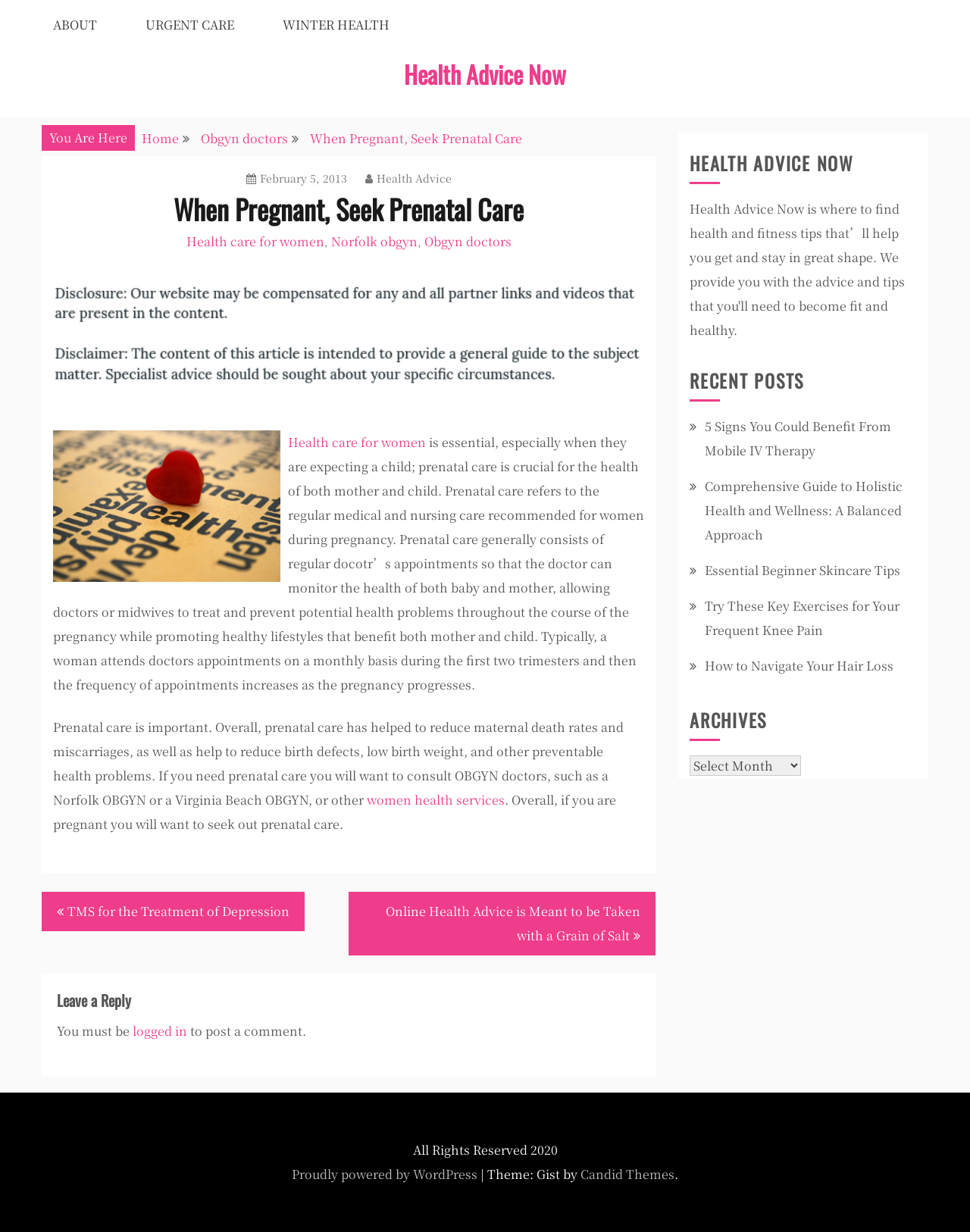Identify the bounding box of the HTML element described here: "women health services". Provide the coordinates as four float numbers between 0 and 1: [left, top, right, bottom].

[0.378, 0.642, 0.52, 0.656]